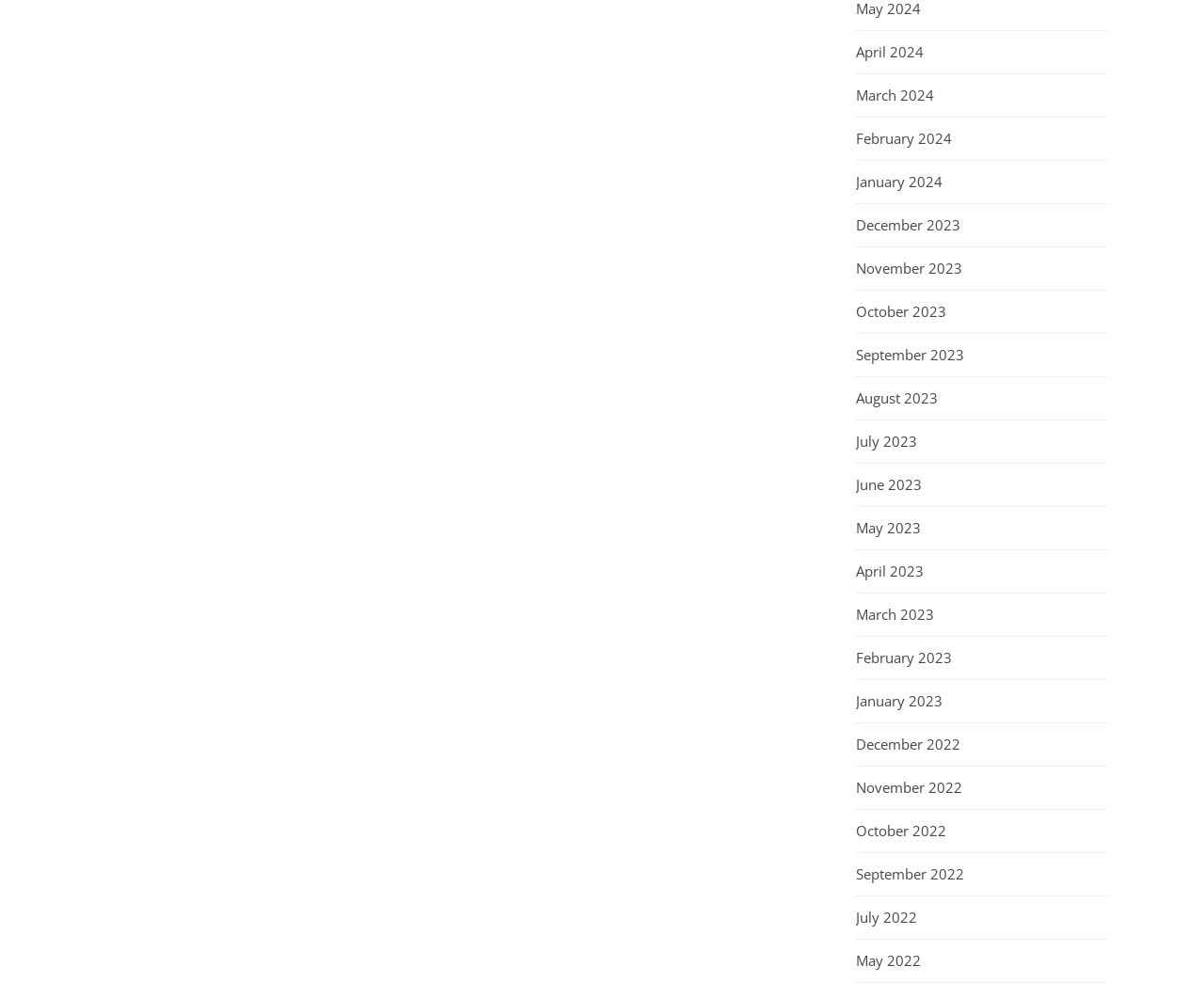Please provide the bounding box coordinate of the region that matches the element description: November 2023. Coordinates should be in the format (top-left x, top-left y, bottom-right x, bottom-right y) and all values should be between 0 and 1.

[0.711, 0.247, 0.799, 0.29]